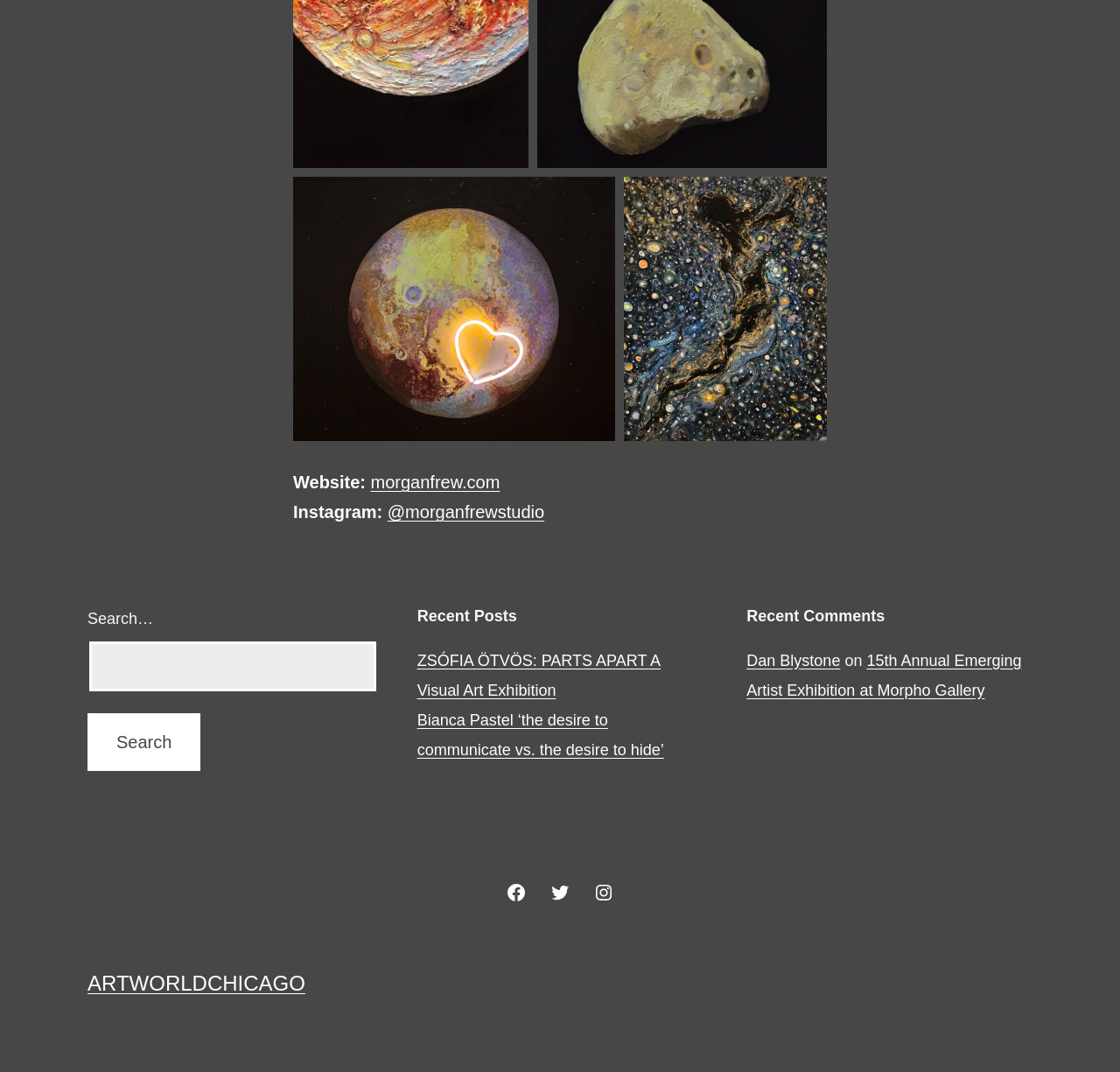How many images are present on the webpage? Please answer the question using a single word or phrase based on the image.

2